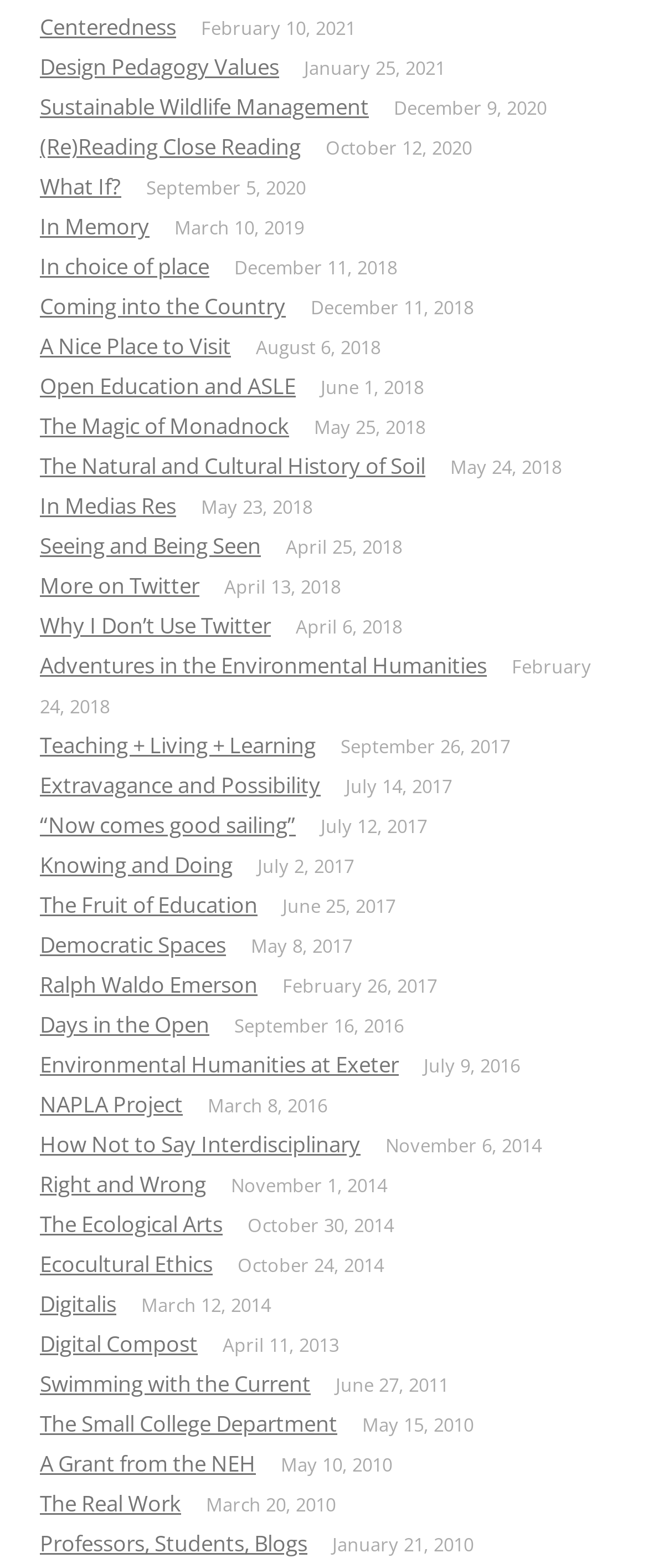Determine the bounding box coordinates of the region to click in order to accomplish the following instruction: "Explore 'Sustainable Wildlife Management'". Provide the coordinates as four float numbers between 0 and 1, specifically [left, top, right, bottom].

[0.062, 0.059, 0.569, 0.078]